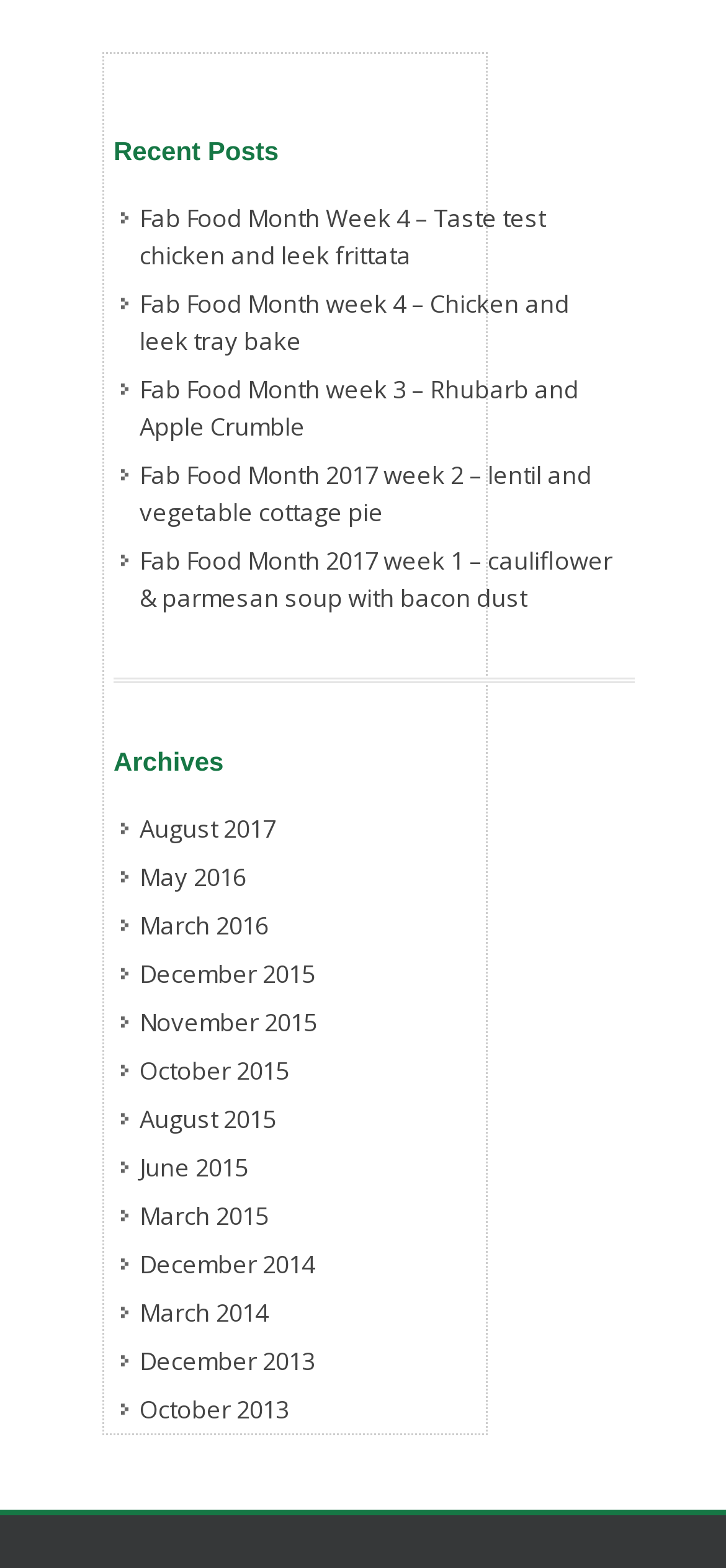Answer with a single word or phrase: 
How many recent posts are listed?

6